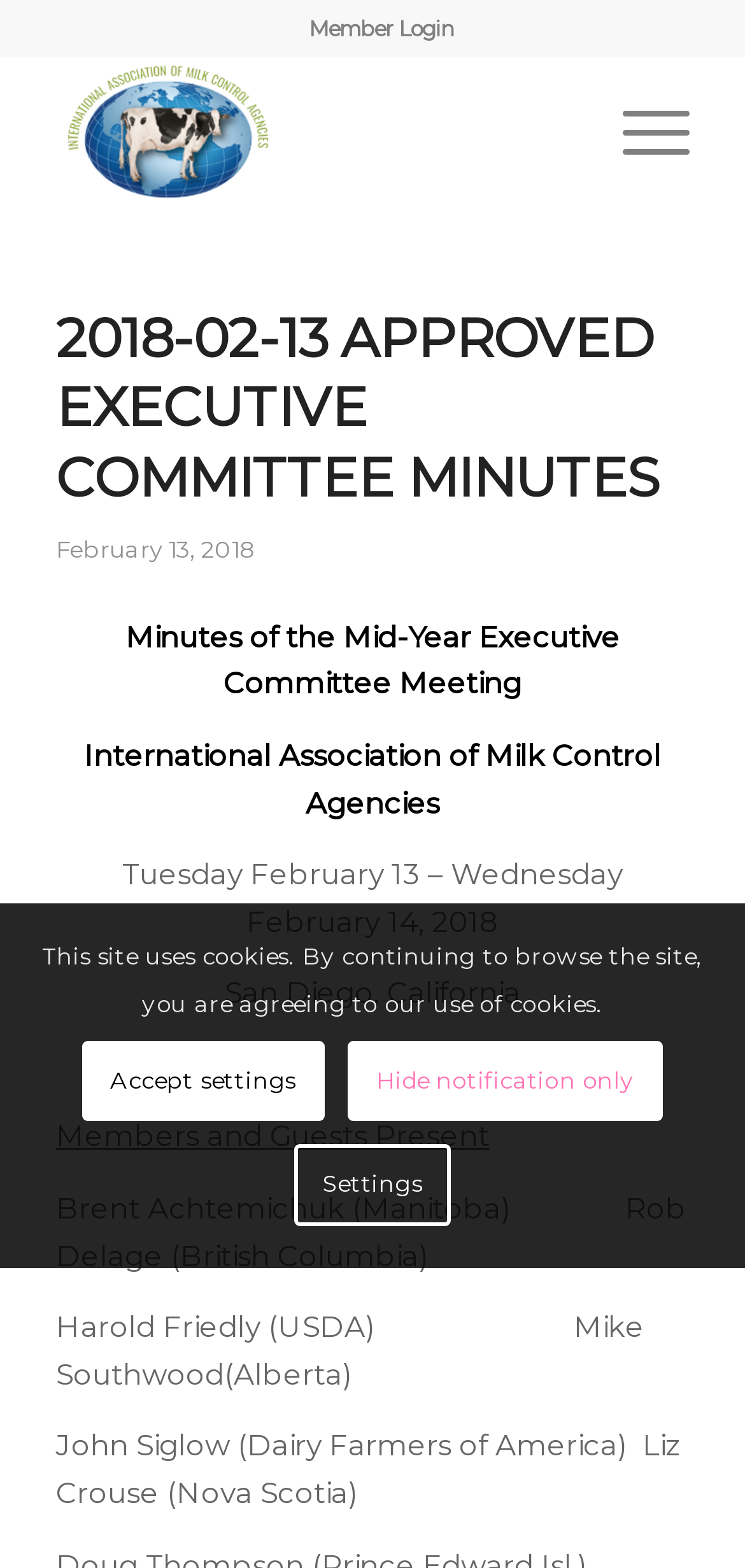Given the following UI element description: "Hide notification only", find the bounding box coordinates in the webpage screenshot.

[0.466, 0.664, 0.891, 0.715]